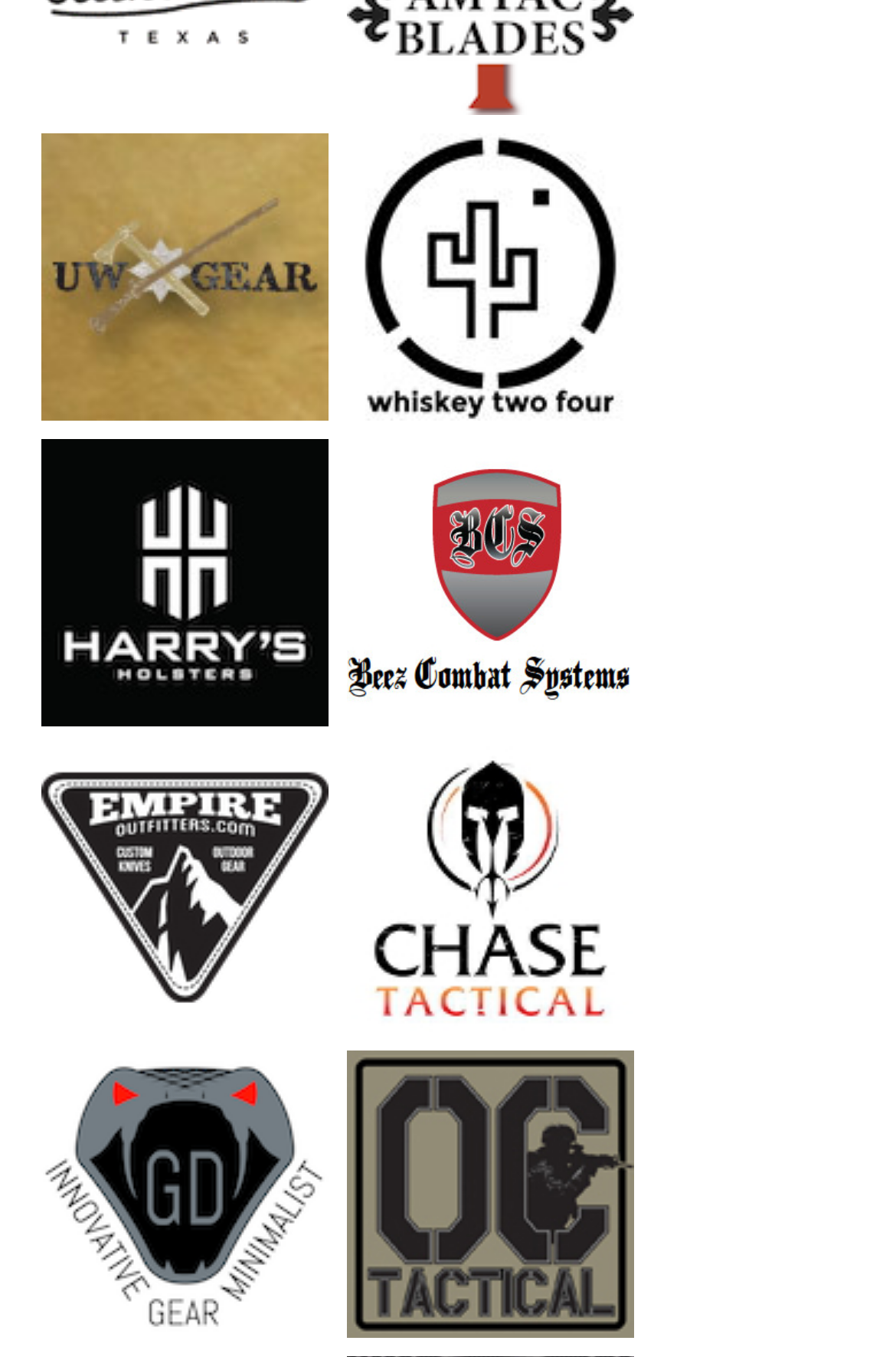Answer this question using a single word or a brief phrase:
How many columns of links are on the webpage?

2